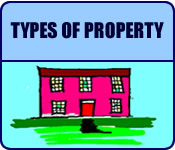What is written above the house?
Based on the image, answer the question in a detailed manner.

The caption above the house clearly states 'TYPES OF PROPERTY', indicating the topic's focus, likely within a discussion about real estate or building surveys, and providing context to the illustration.